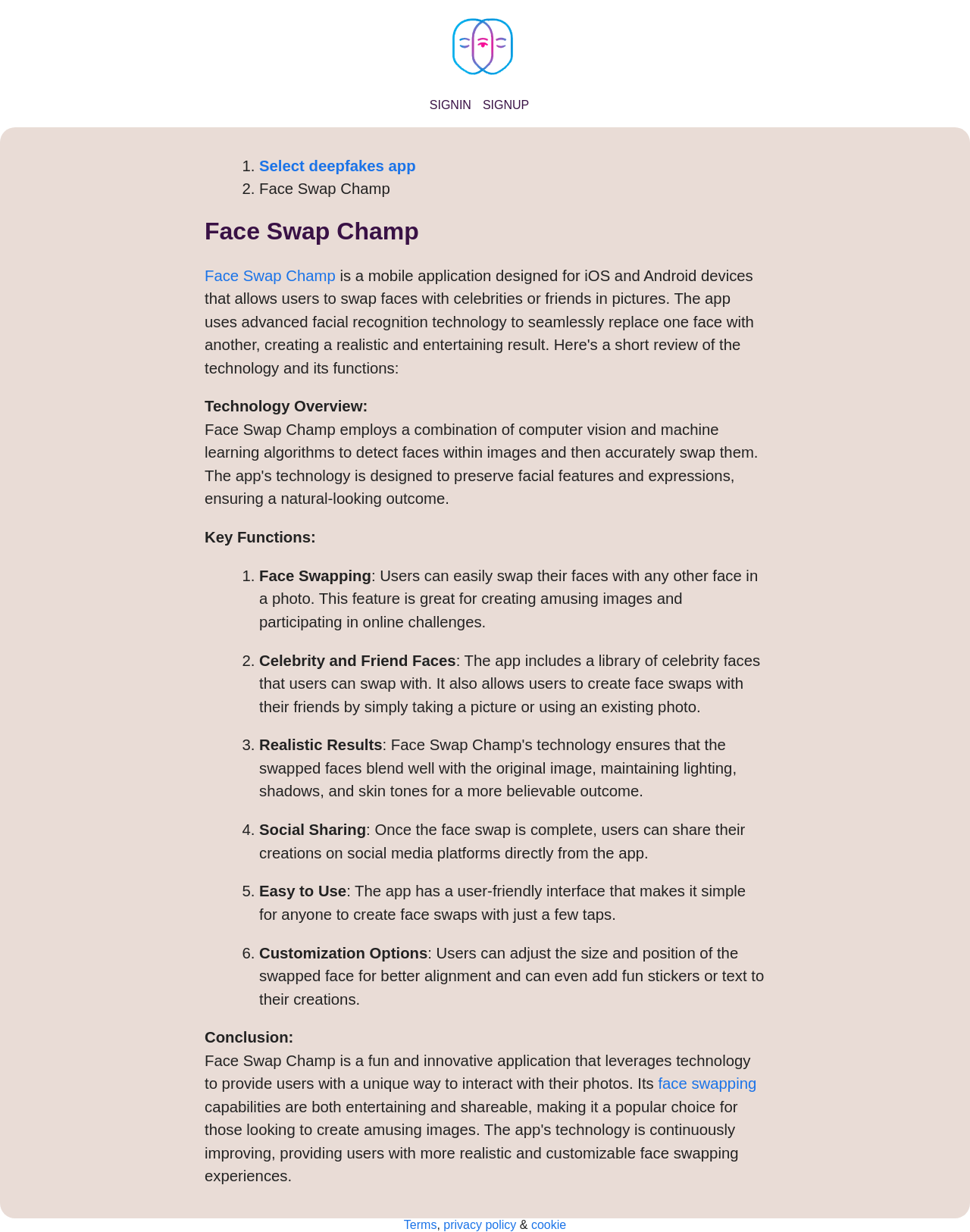Create a detailed narrative describing the layout and content of the webpage.

The webpage is about Face Swap Champ, a deepfakes app. At the top, there is a link to "DEEPFAKE APP" accompanied by an image, and two separate links to "SIGNIN" and "SIGNUP" on the right side. 

Below this section, the main content area begins, which takes up most of the page. It starts with an article that has a header "Face Swap Champ" followed by a link with the same text. 

The article is divided into sections, starting with "Technology Overview:" and then "Key Functions:", which lists six features of the app. Each feature is represented by a numbered list marker, followed by a brief description. The features include Face Swapping, Celebrity and Friend Faces, Realistic Results, Social Sharing, Easy to Use, and Customization Options. 

After the list of features, there is a conclusion section that summarizes the app's capabilities and uniqueness. 

At the very bottom of the page, there is a section with links to "Terms", "privacy policy", and "cookie" information, separated by commas and an ampersand.